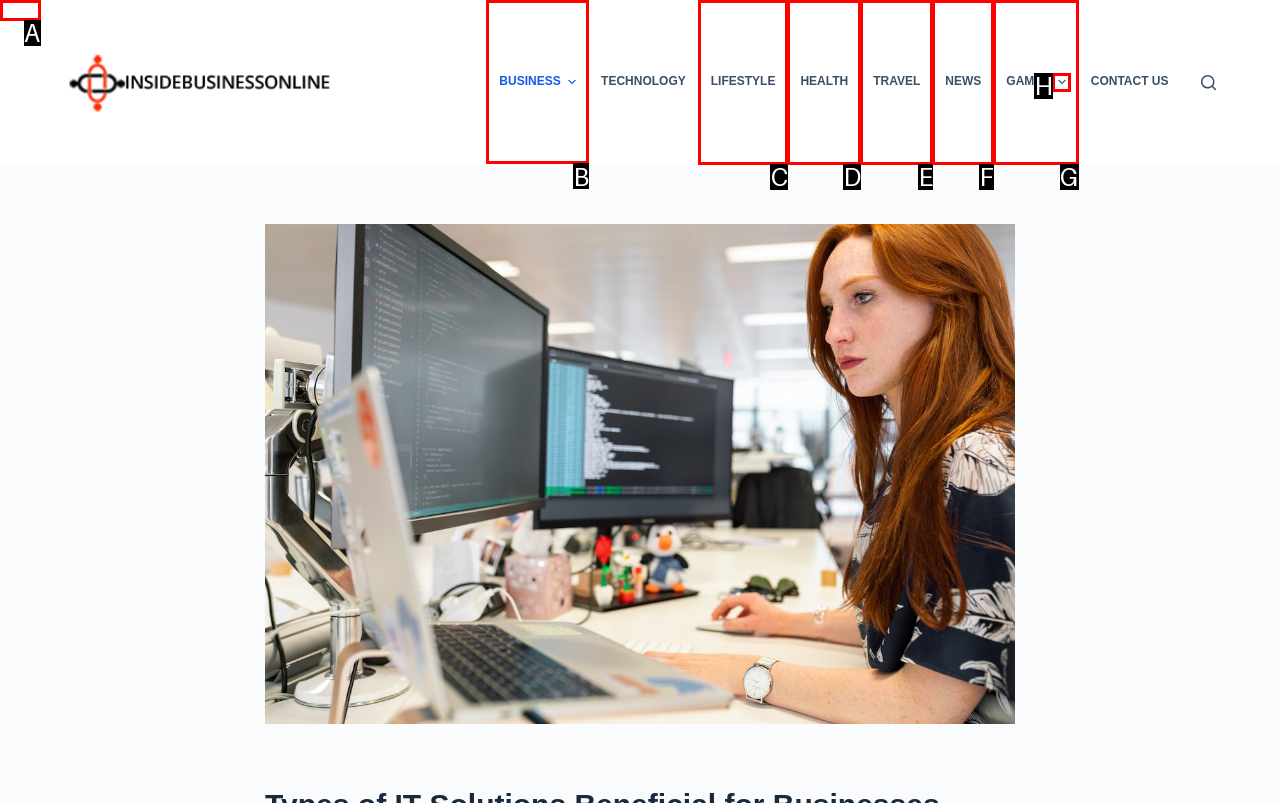Find the HTML element to click in order to complete this task: Open the 'BUSINESS' menu
Answer with the letter of the correct option.

B